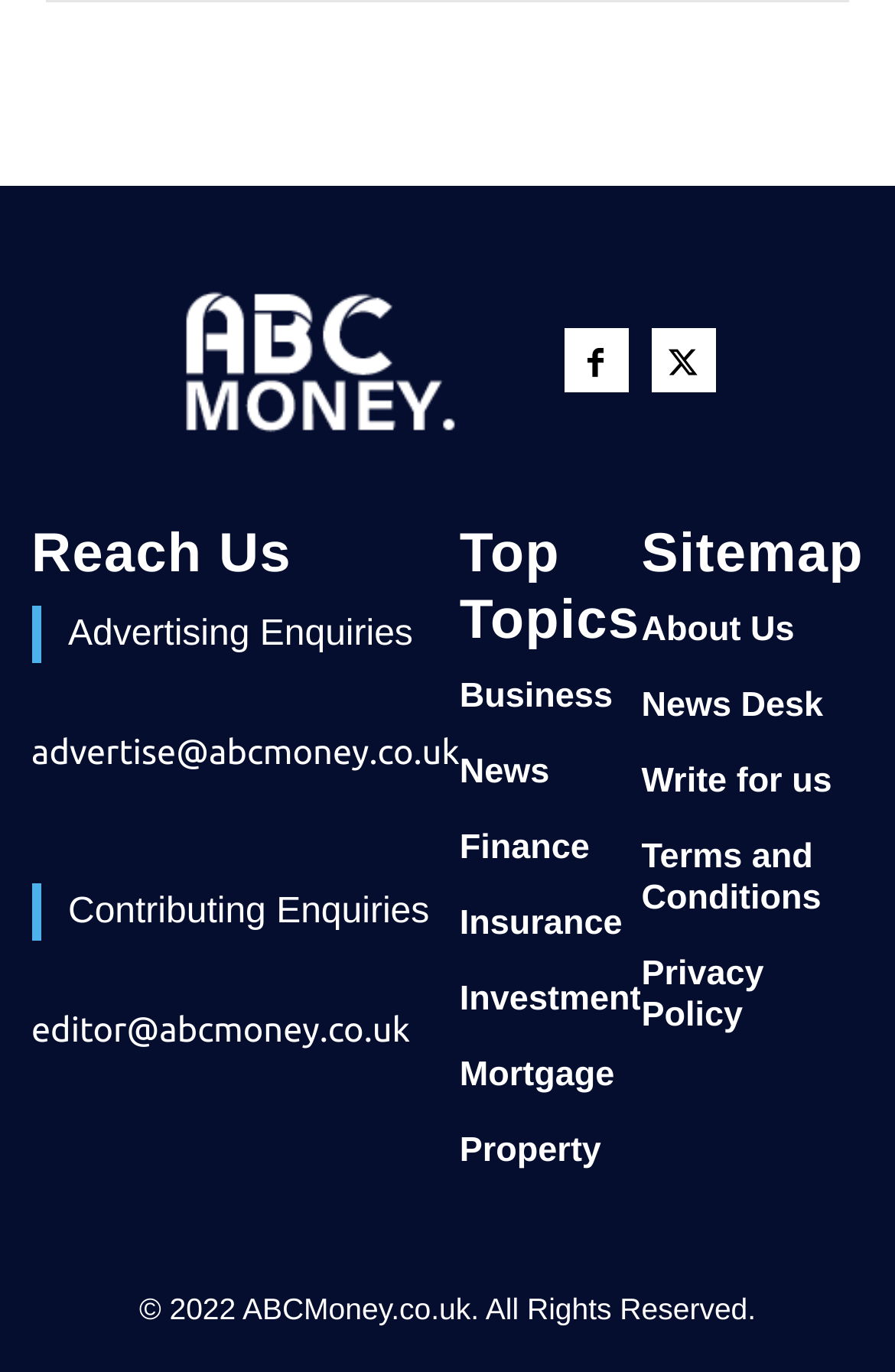Provide a single word or phrase to answer the given question: 
What is the copyright year of the website?

2022